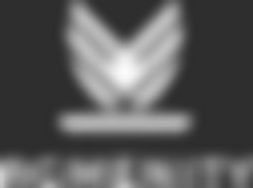Generate an in-depth description of the image.

The image features a logo representing "Agmenity," a farm-focused organization, showcasing a stylized design that embodies growth and community. The logo includes a centralized star, flanked by wings or leaves, symbolizing ambition and connection to nature. Beneath the emblem, the word "Agmenity" is displayed prominently, suggesting a commitment to agricultural excellence and community engagement. The overall color scheme is muted, contributing to a refined and professional aesthetic that aligns with the mission of promoting sustainable farming practices and community well-being.